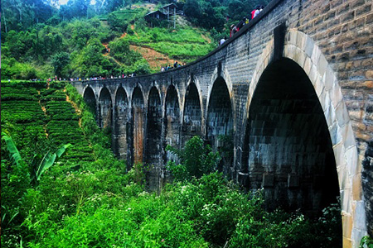What is the atmosphere that the Nine Arch Bridge is said to offer?
Refer to the screenshot and answer in one word or phrase.

tranquility and natural beauty